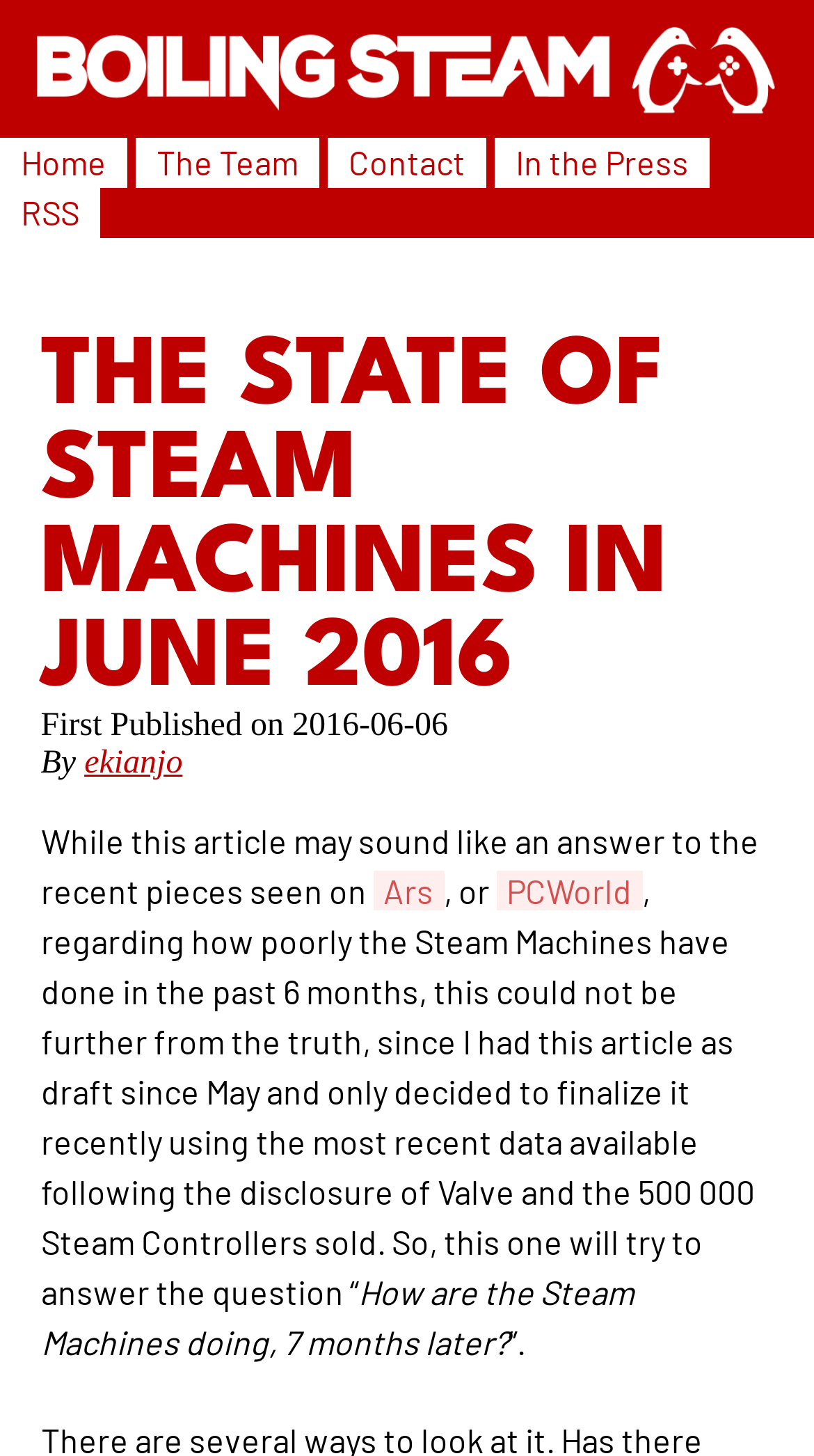Please answer the following question using a single word or phrase: 
How many Steam Controllers were sold?

500 000